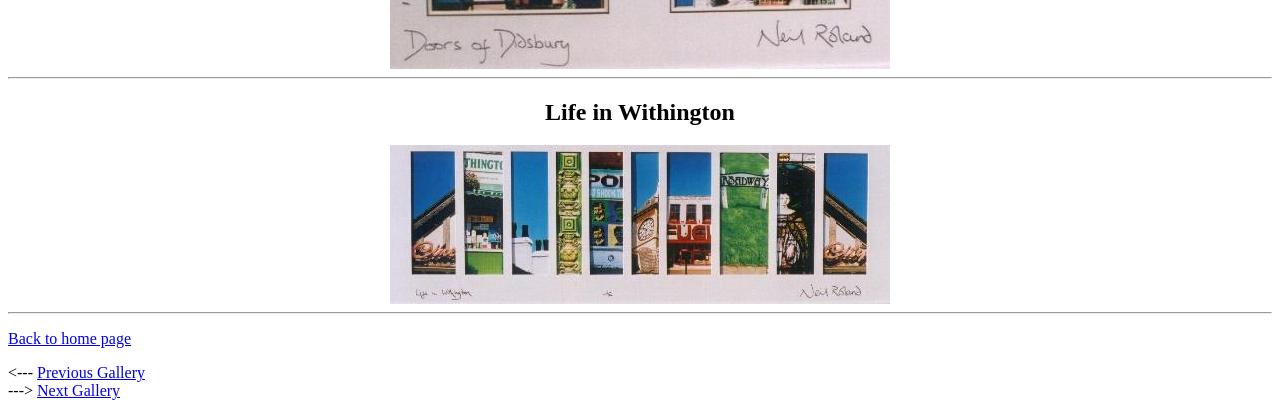Provide a brief response to the question below using one word or phrase:
What is the text of the heading above the image?

Life in Withington